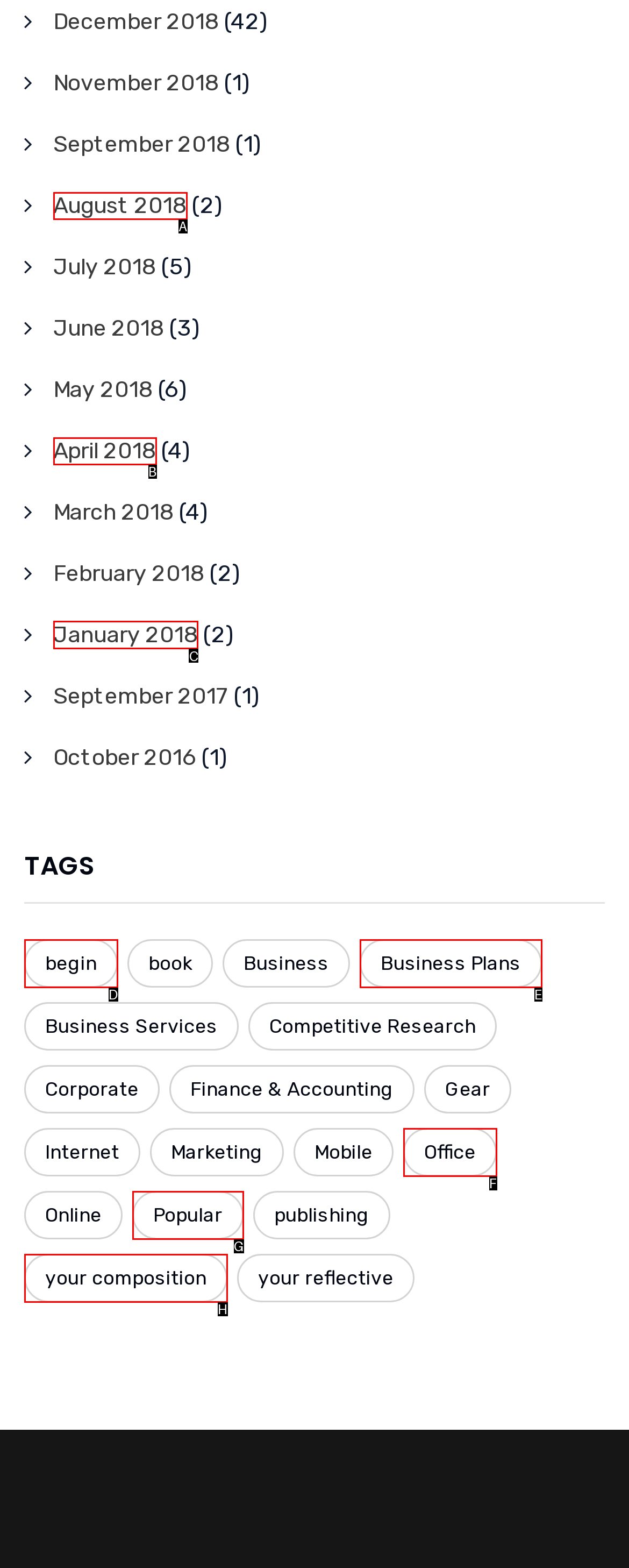Select the correct HTML element to complete the following task: View January 2018
Provide the letter of the choice directly from the given options.

C